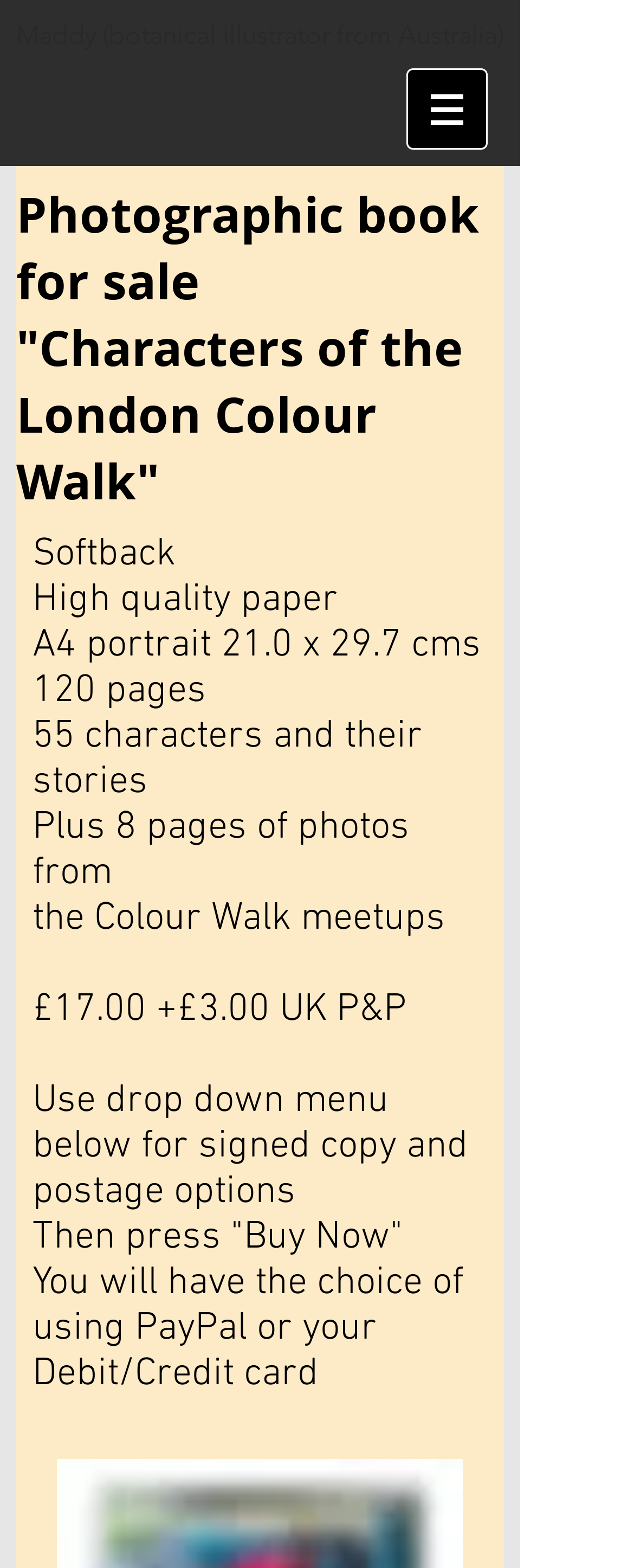Respond with a single word or short phrase to the following question: 
What is the size of the book?

A4 portrait 21.0 x 29.7 cms